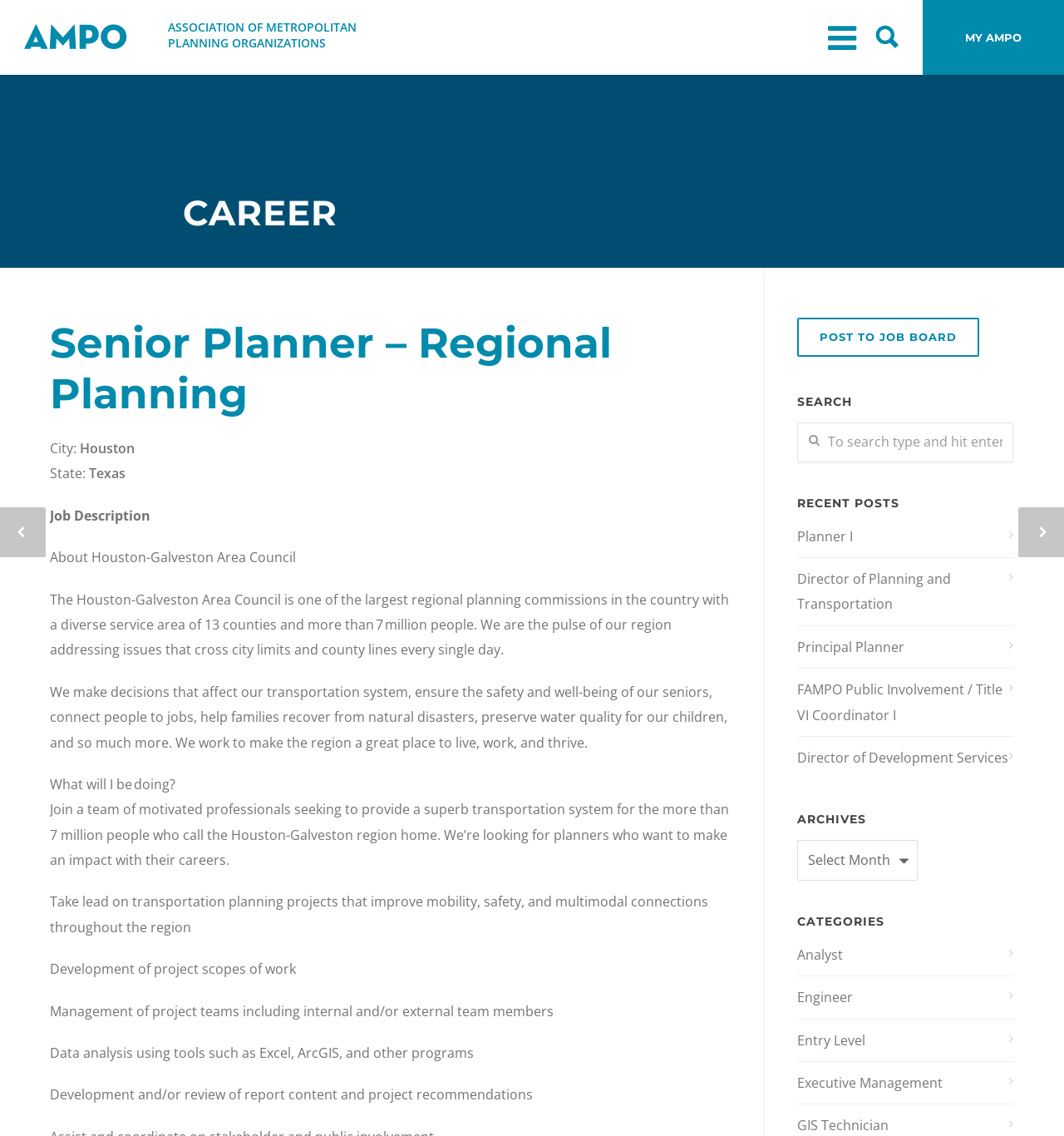Reply to the question with a single word or phrase:
What is the category of the job posting 'Analyst'?

Analyst